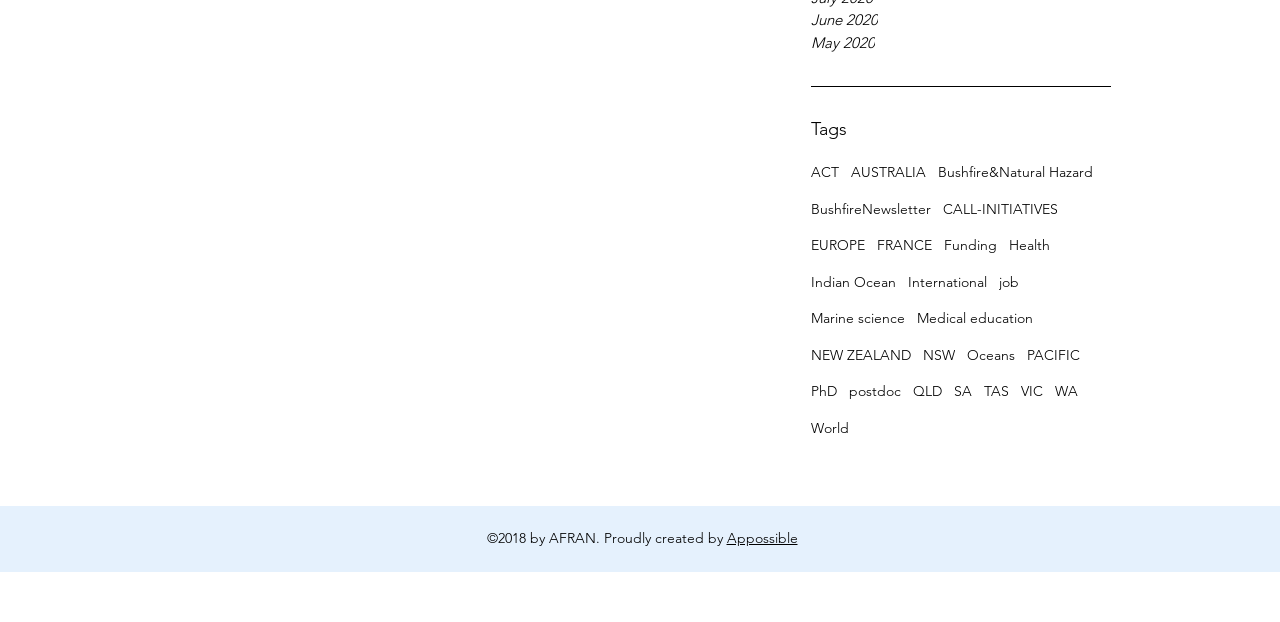Locate the bounding box coordinates of the area you need to click to fulfill this instruction: 'Follow AFRAN on LinkedIn'. The coordinates must be in the form of four float numbers ranging from 0 to 1: [left, top, right, bottom].

[0.472, 0.751, 0.495, 0.799]